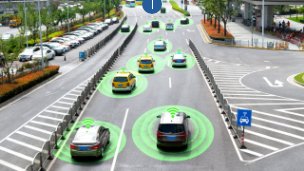What do the glowing green circles represent?
Please answer the question with as much detail as possible using the screenshot.

The glowing green circles around each vehicle are not just aesthetic additions, but rather, they symbolize the connection and communication capabilities of these vehicles in a smart transportation system. This representation highlights the integration of technology into everyday travel.